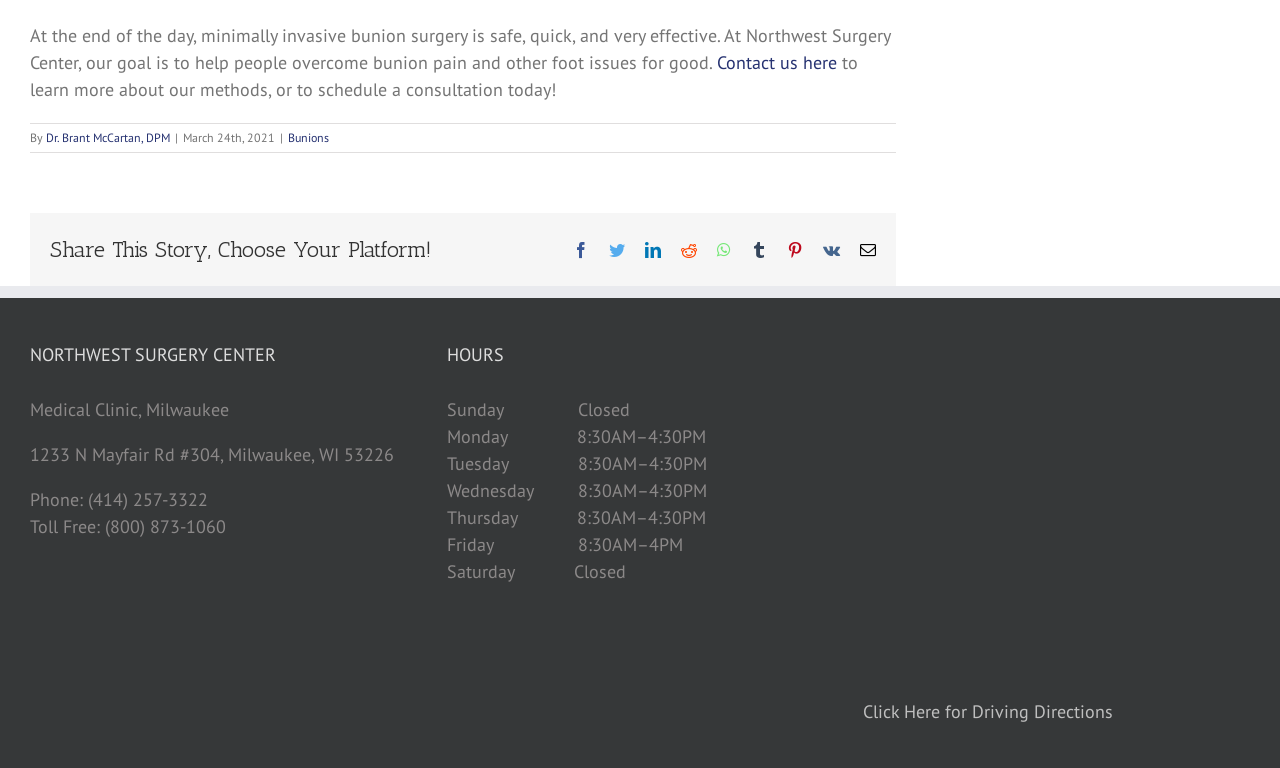Please identify the bounding box coordinates of the region to click in order to complete the task: "View 'Commercial Cooking Equipment' details". The coordinates must be four float numbers between 0 and 1, specified as [left, top, right, bottom].

None